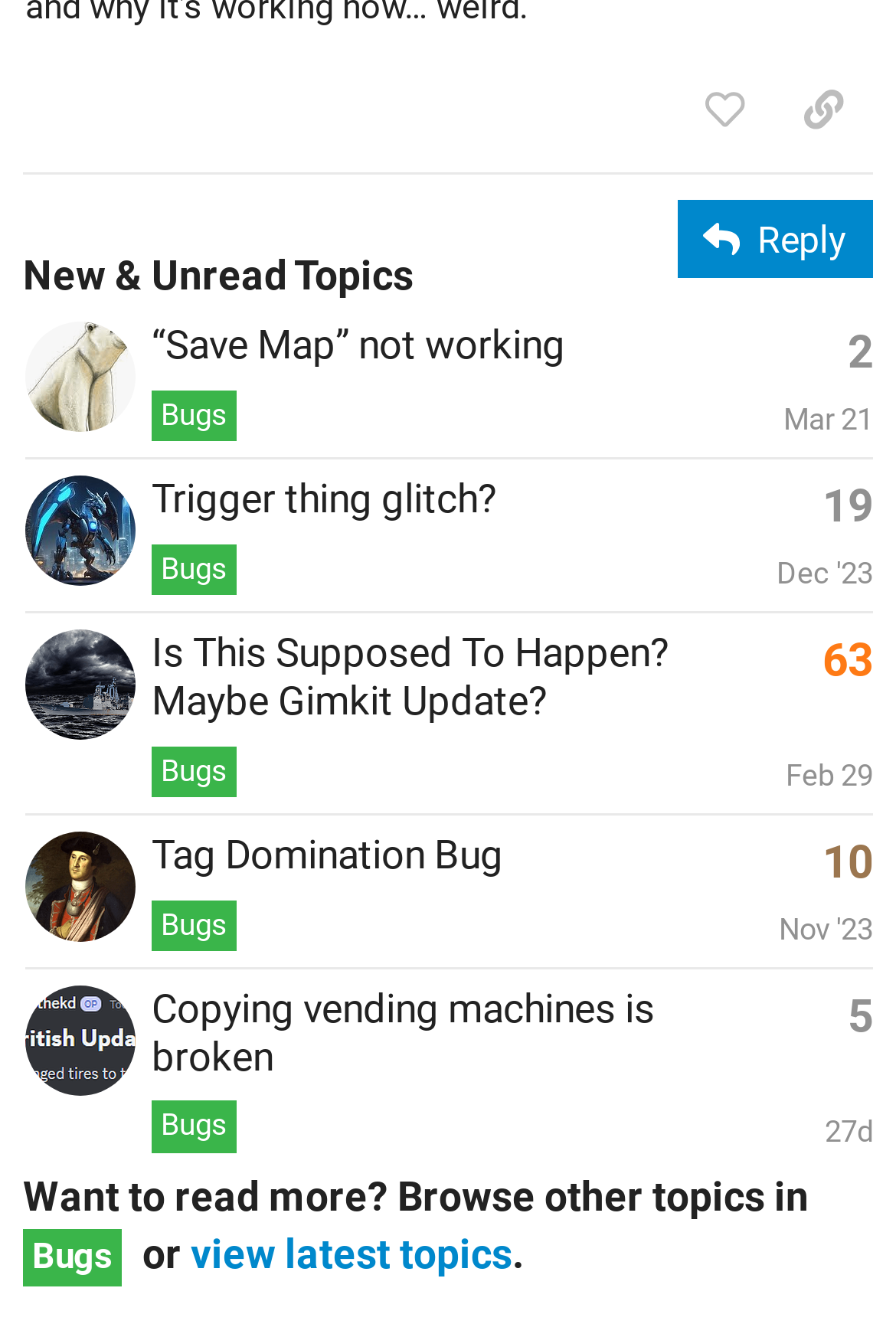What is the topic of the webpage?
Look at the image and provide a detailed response to the question.

Based on the webpage content, I can see that the webpage is displaying a list of topics related to bugs, with each topic having a title, a description, and some metadata. The heading 'New & Unread Topics' and the links to 'Bugs' also suggest that the topic of the webpage is bugs.